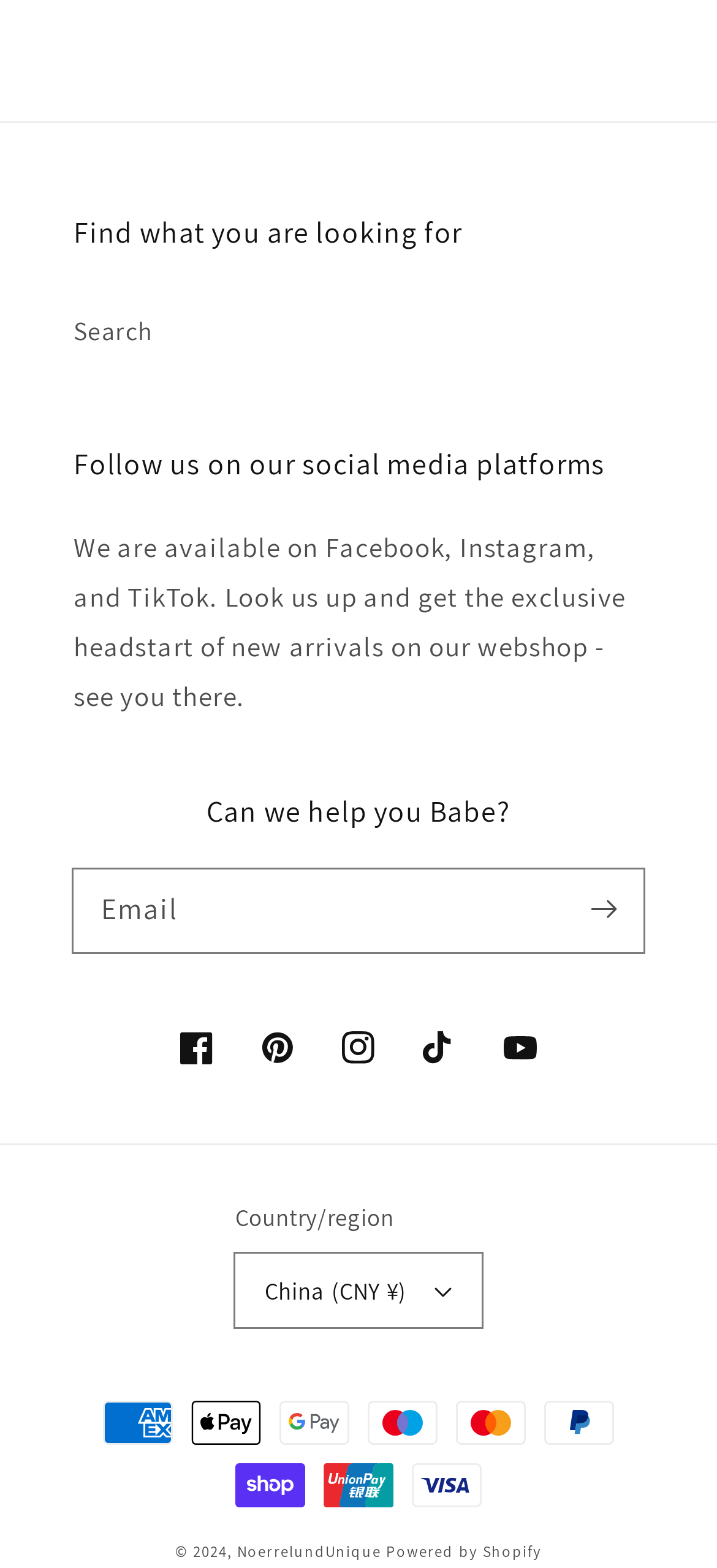What payment methods are accepted?
Use the image to give a comprehensive and detailed response to the question.

The webpage displays images of various payment methods, including American Express, Apple Pay, Google Pay, Maestro, Mastercard, PayPal, Shop Pay, Union Pay, and Visa, indicating that the website accepts multiple payment methods.